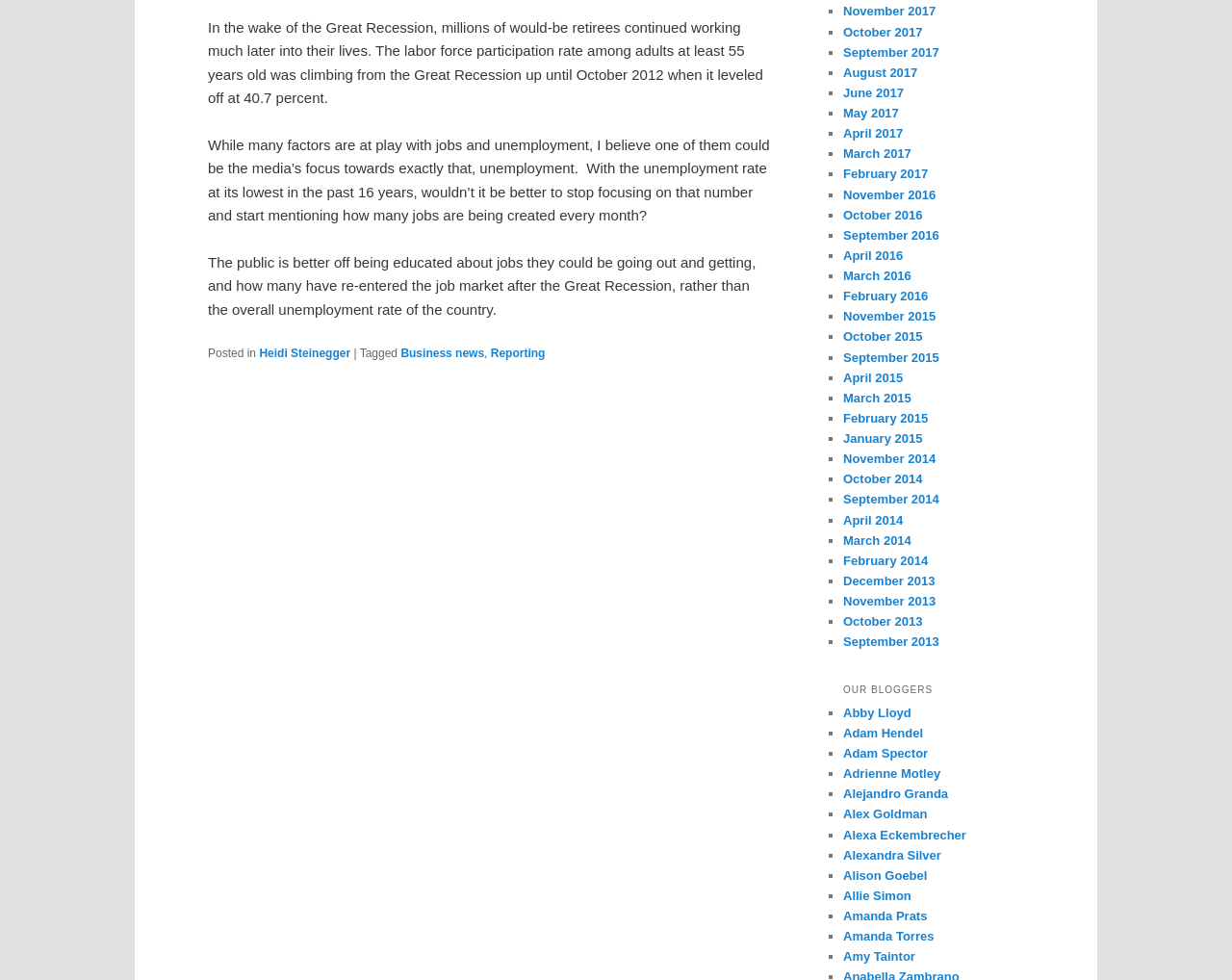What is the category of the article?
Using the image as a reference, give an elaborate response to the question.

The category of the article is Business news, which is mentioned in the link element with the text 'Business news' in the footer section.